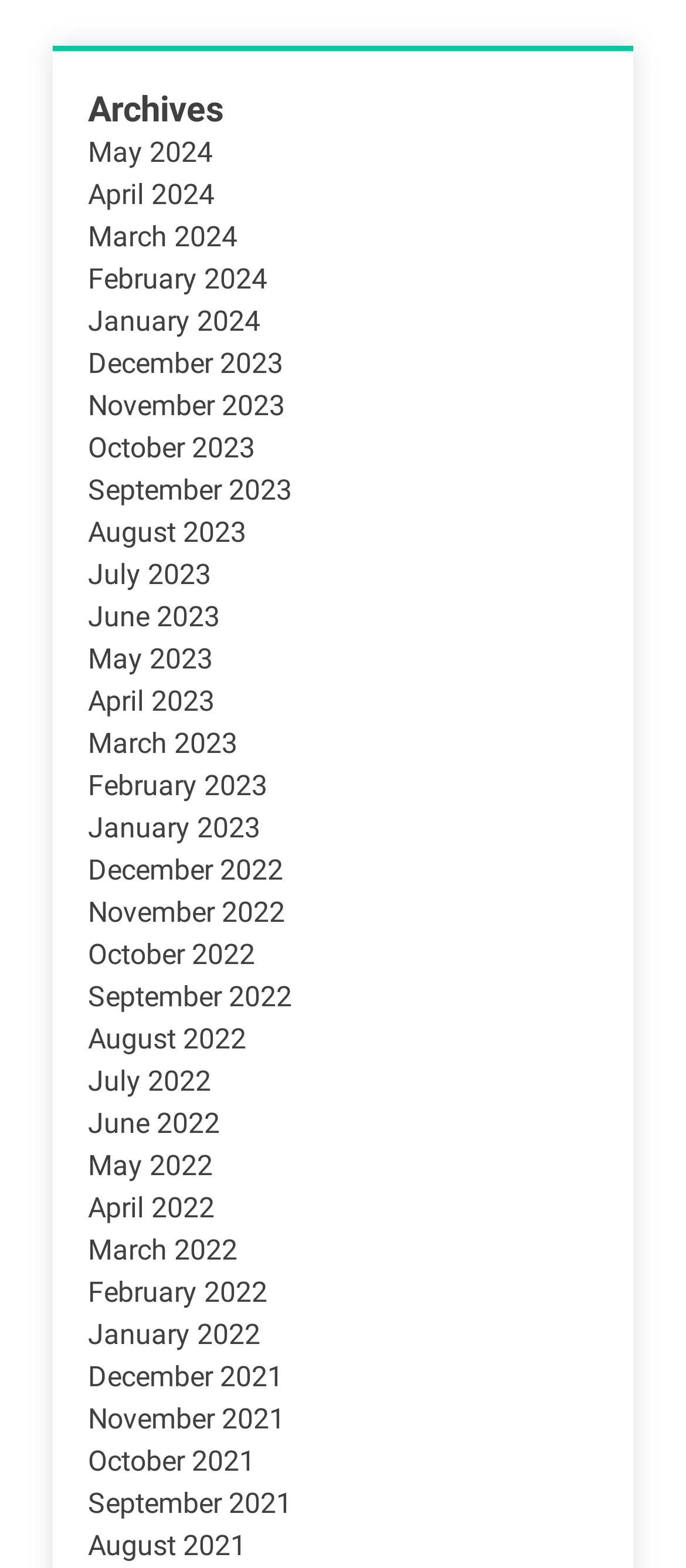Determine the bounding box coordinates for the clickable element required to fulfill the instruction: "go to archives for April 2023". Provide the coordinates as four float numbers between 0 and 1, i.e., [left, top, right, bottom].

[0.128, 0.437, 0.313, 0.458]